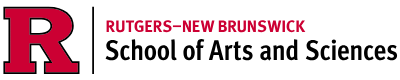What is the name of the school within Rutgers University represented by the logo?
Offer a detailed and full explanation in response to the question.

The logo displays the text 'School of Arts and Sciences' which indicates that the logo represents the School of Arts and Sciences within Rutgers University.